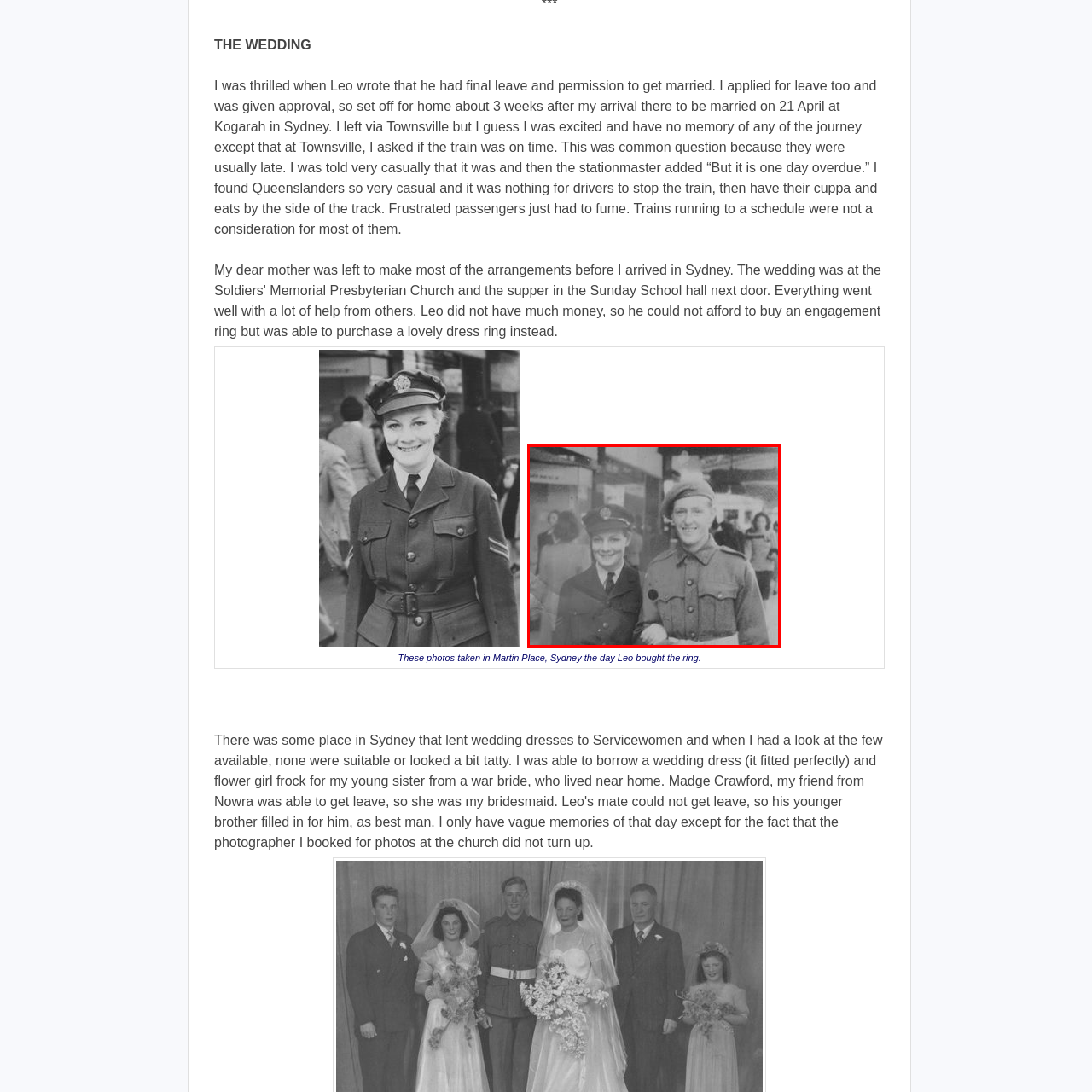Concentrate on the image area surrounded by the red border and answer the following question comprehensively: What is the mood of the atmosphere in the photograph?

The caption describes the atmosphere of the busy street behind the couple as 'vibrant' and mentions that it 'enhances the sense of anticipation and excitement that permeates this special occasion', indicating that the mood of the atmosphere is vibrant and excited.